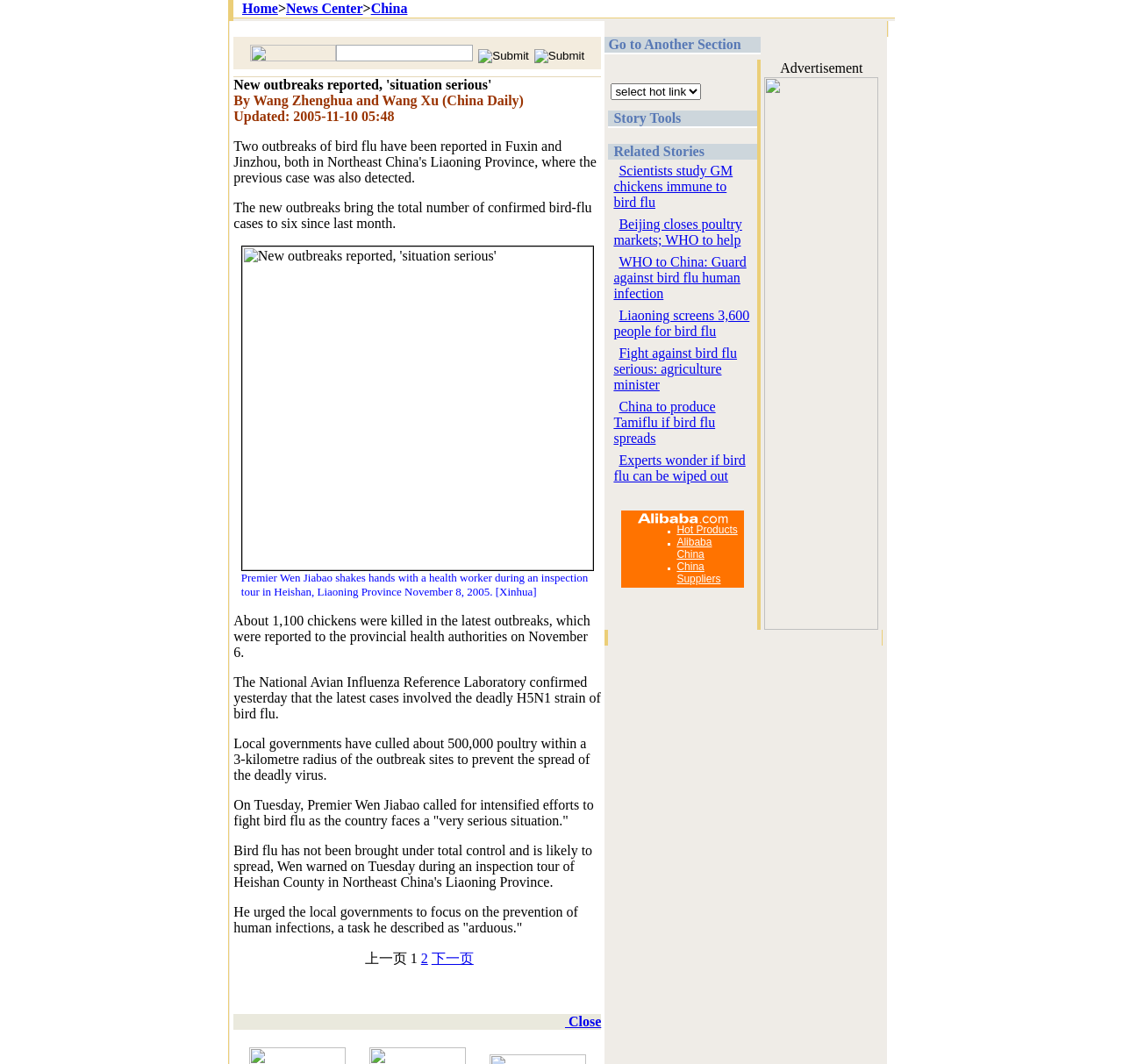Answer the question using only a single word or phrase: 
How many chickens were killed in the latest outbreaks?

1,100